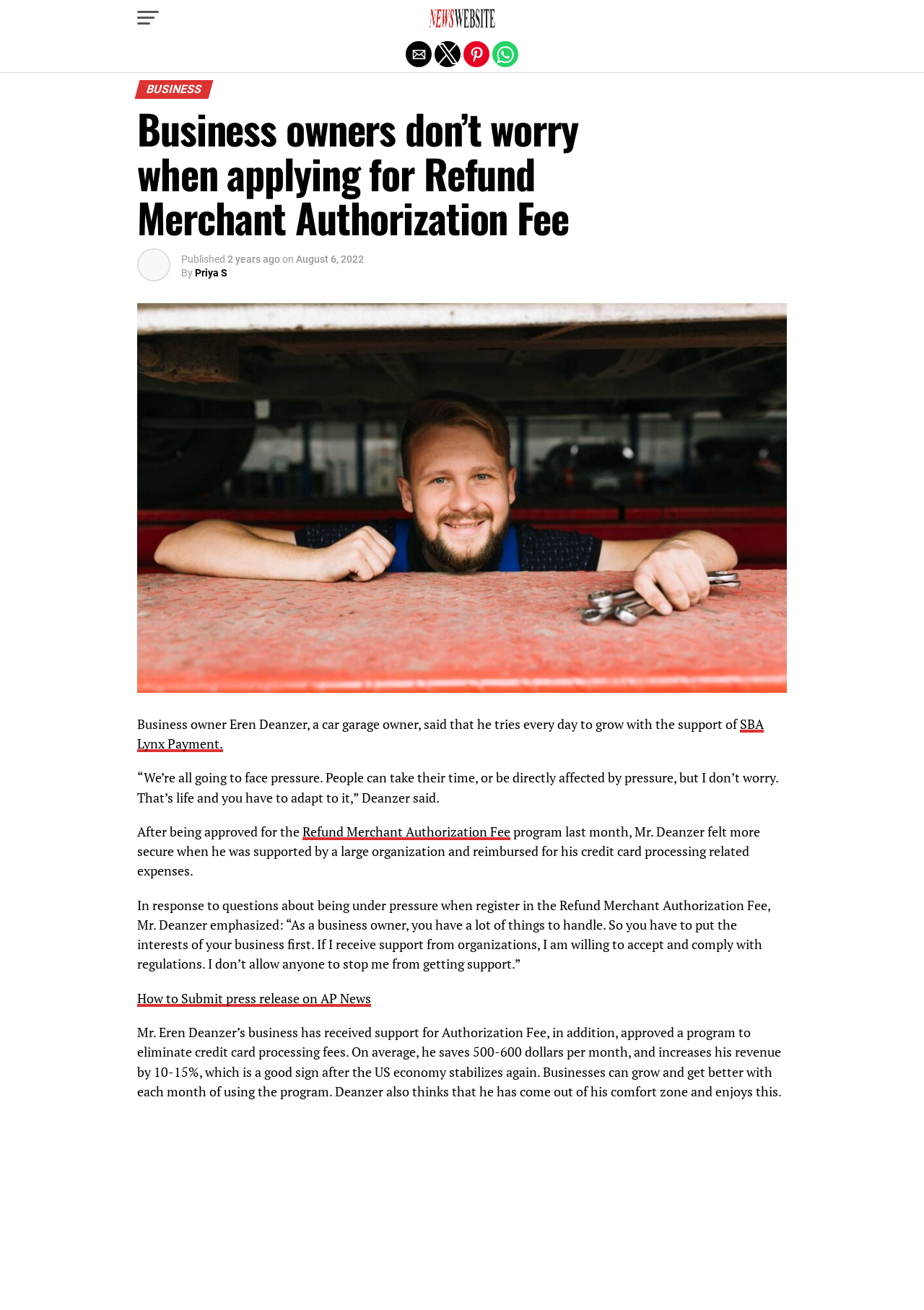Describe all the key features and sections of the webpage thoroughly.

This webpage appears to be a news article about a business owner, Eren Deanzer, who shares his experience with the Refund Merchant Authorization Fee program. At the top of the page, there is a header section with a logo image and a link to the "NewsWebsite" on the right side. Below the header, there are four social media sharing buttons aligned horizontally.

The main content of the article is divided into sections. The first section has a heading "BUSINESS" and a subheading "Business owners don’t worry when applying for Refund Merchant Authorization Fee". Below the subheading, there is an image, followed by the publication date and author information.

The main article content starts with a quote from Eren Deanzer, followed by a series of paragraphs describing his experience with the program. The text is interspersed with links to related topics, such as the "Refund Merchant Authorization Fee" program and "How to Submit press release on AP News". There are also several images scattered throughout the article, although their content is not specified.

At the bottom of the page, there is a link to exit the mobile version of the website. Overall, the webpage has a clean and organized layout, with a focus on presenting the article content in a clear and readable manner.